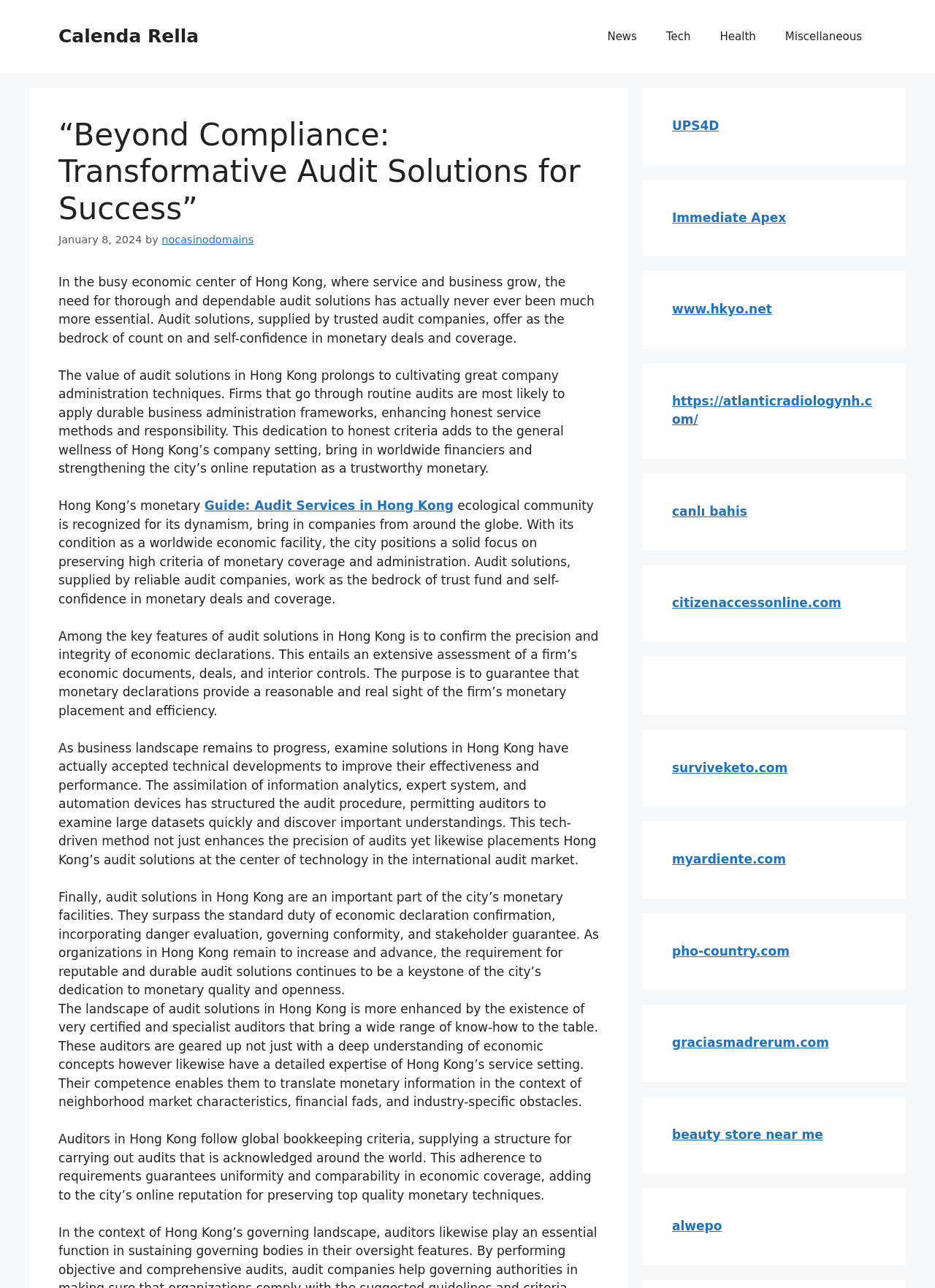Determine the bounding box coordinates of the clickable region to follow the instruction: "Visit the 'Guide: Audit Services in Hong Kong' page".

[0.219, 0.387, 0.485, 0.398]